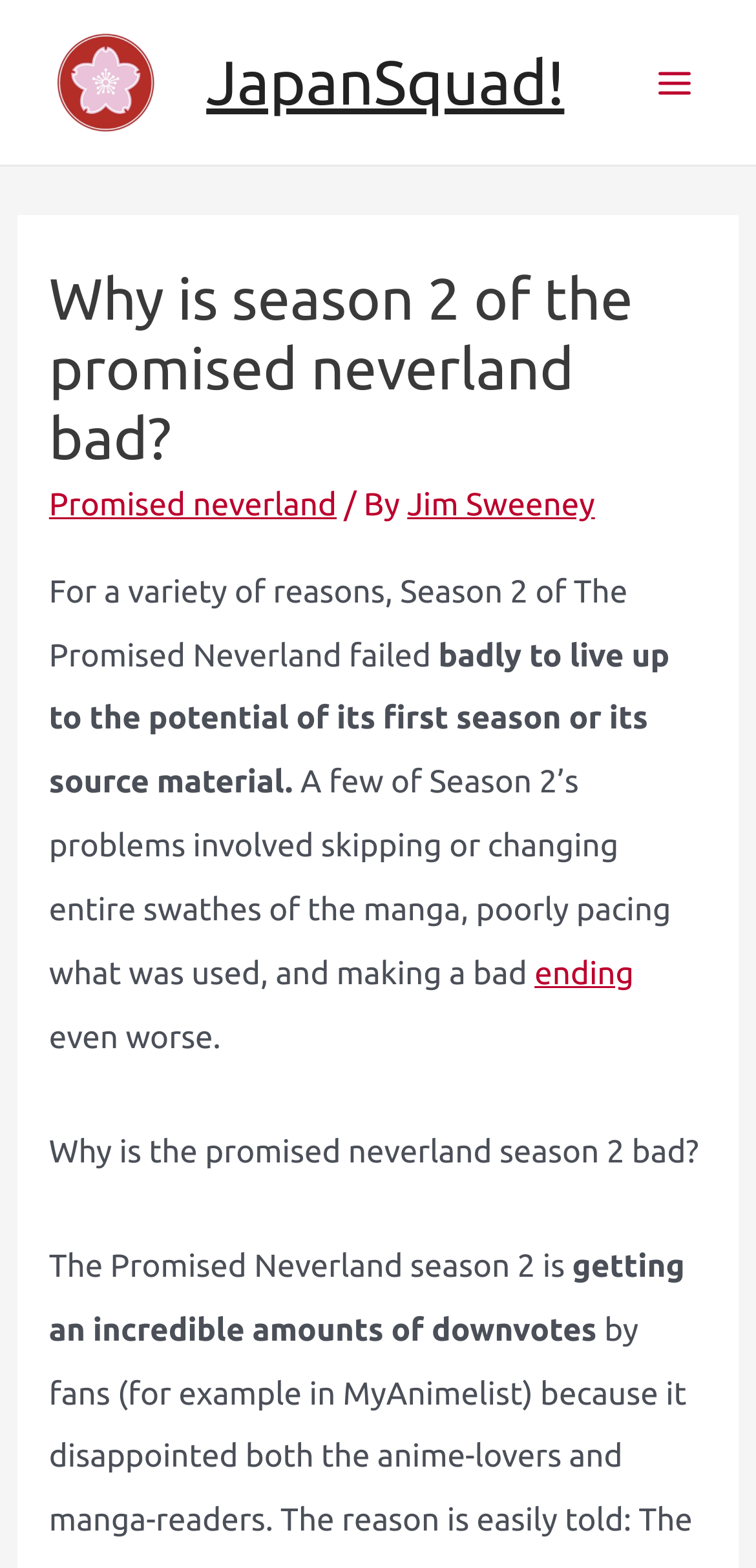Who is the author of the article?
Using the image as a reference, give an elaborate response to the question.

The author of the article is mentioned in the text '/ By Jim Sweeney', which is located below the heading 'Why is season 2 of the promised neverland bad?'.